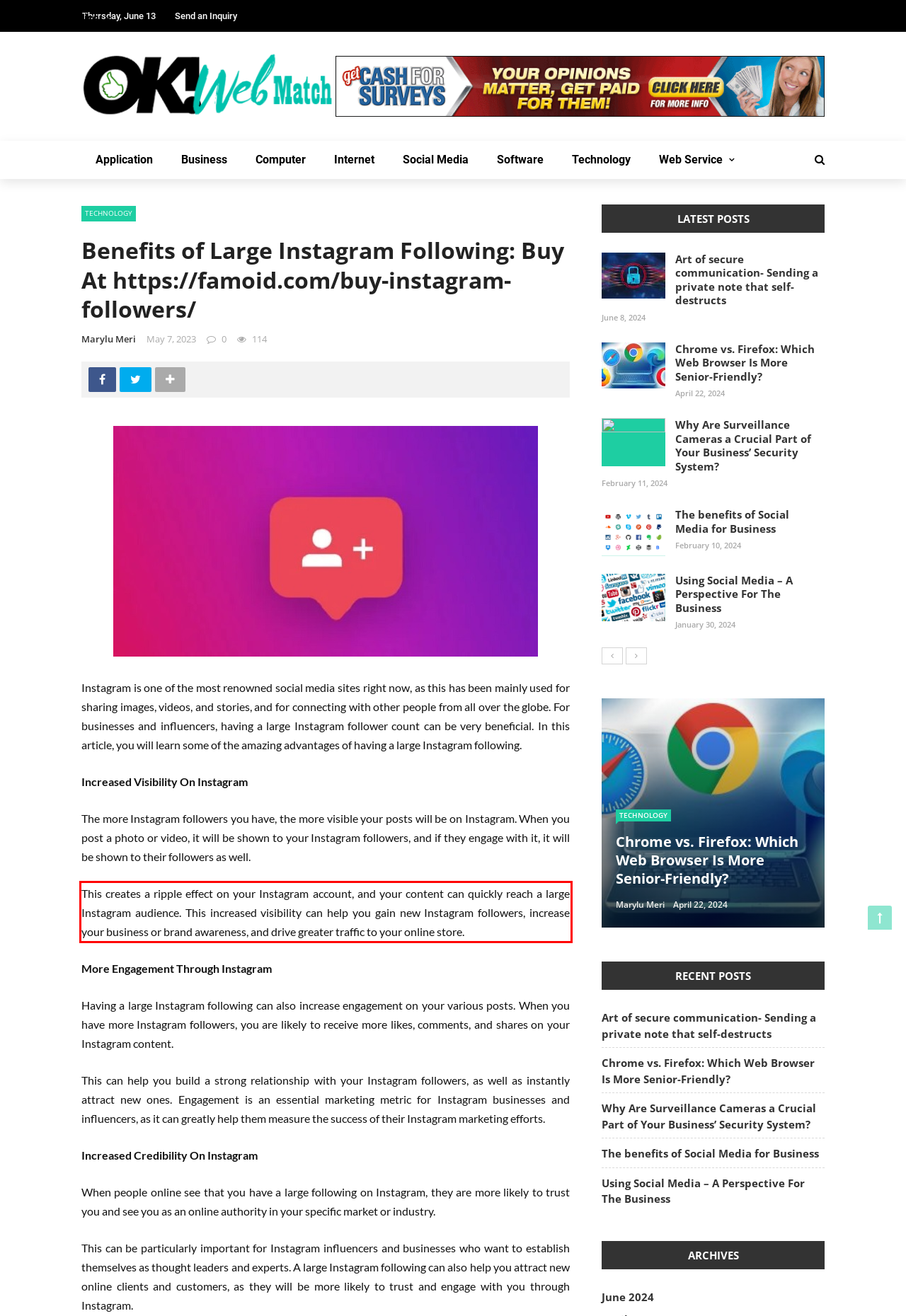Please identify and extract the text content from the UI element encased in a red bounding box on the provided webpage screenshot.

This creates a ripple effect on your Instagram account, and your content can quickly reach a large Instagram audience. This increased visibility can help you gain new Instagram followers, increase your business or brand awareness, and drive greater traffic to your online store.